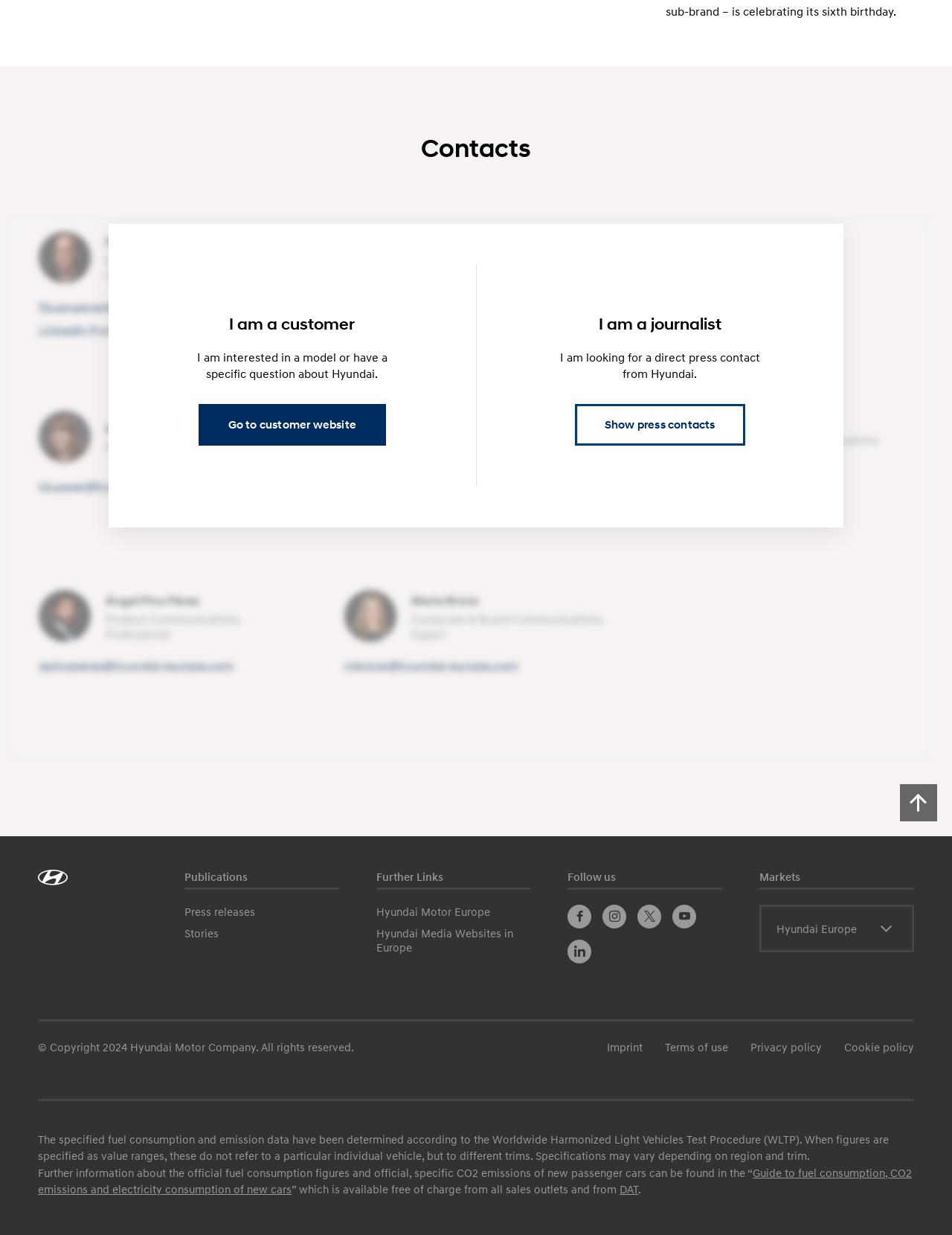Can you give a detailed response to the following question using the information from the image? What is the copyright year mentioned at the bottom of the page?

The copyright year mentioned at the bottom of the page is 2024, as indicated by the StaticText element with ID 64.